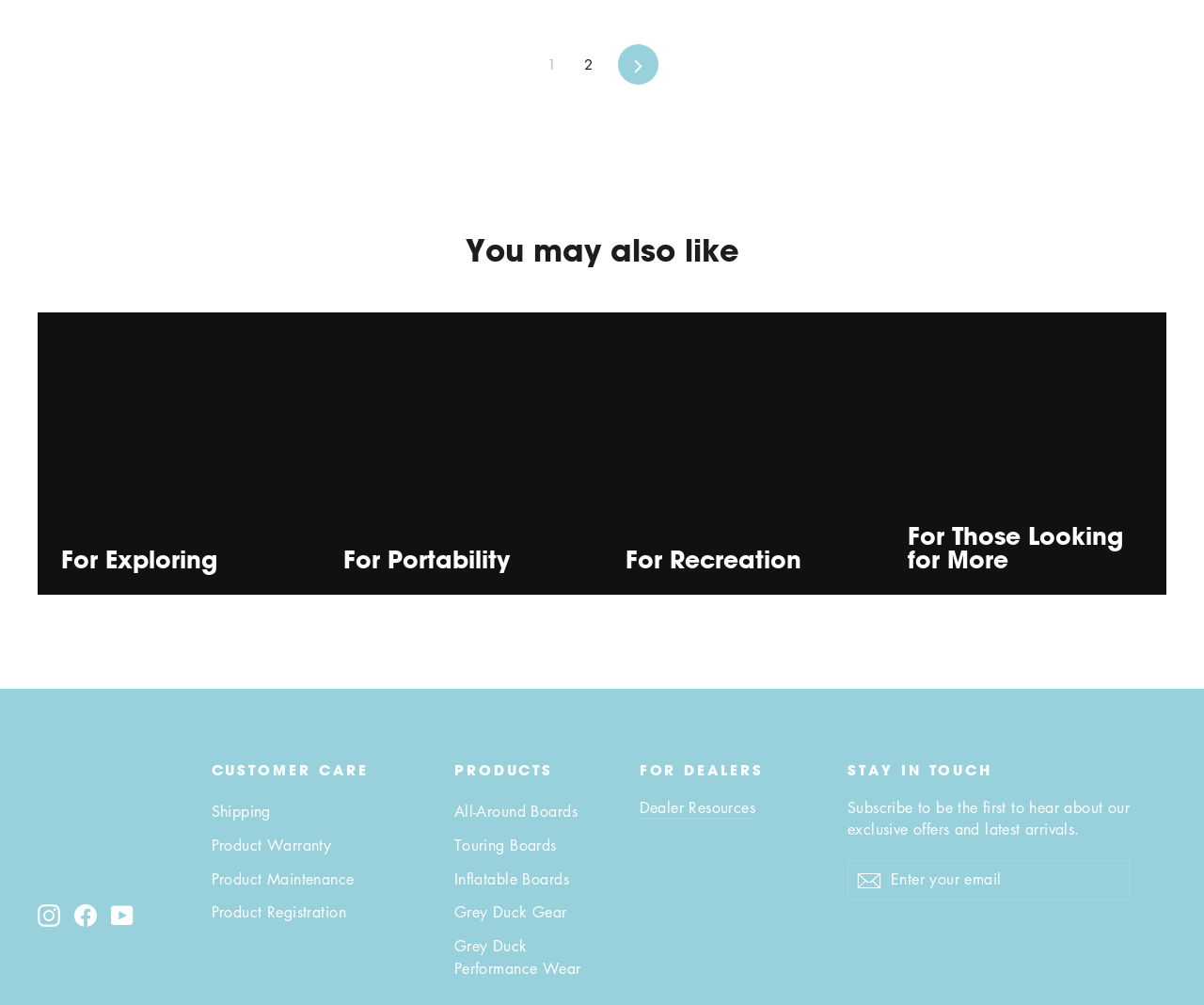Where can customers find information about product warranty?
Based on the visual information, provide a detailed and comprehensive answer.

The 'CUSTOMER CARE' section has a link to 'Product Warranty', which implies that customers can find information about product warranty by clicking on this link.